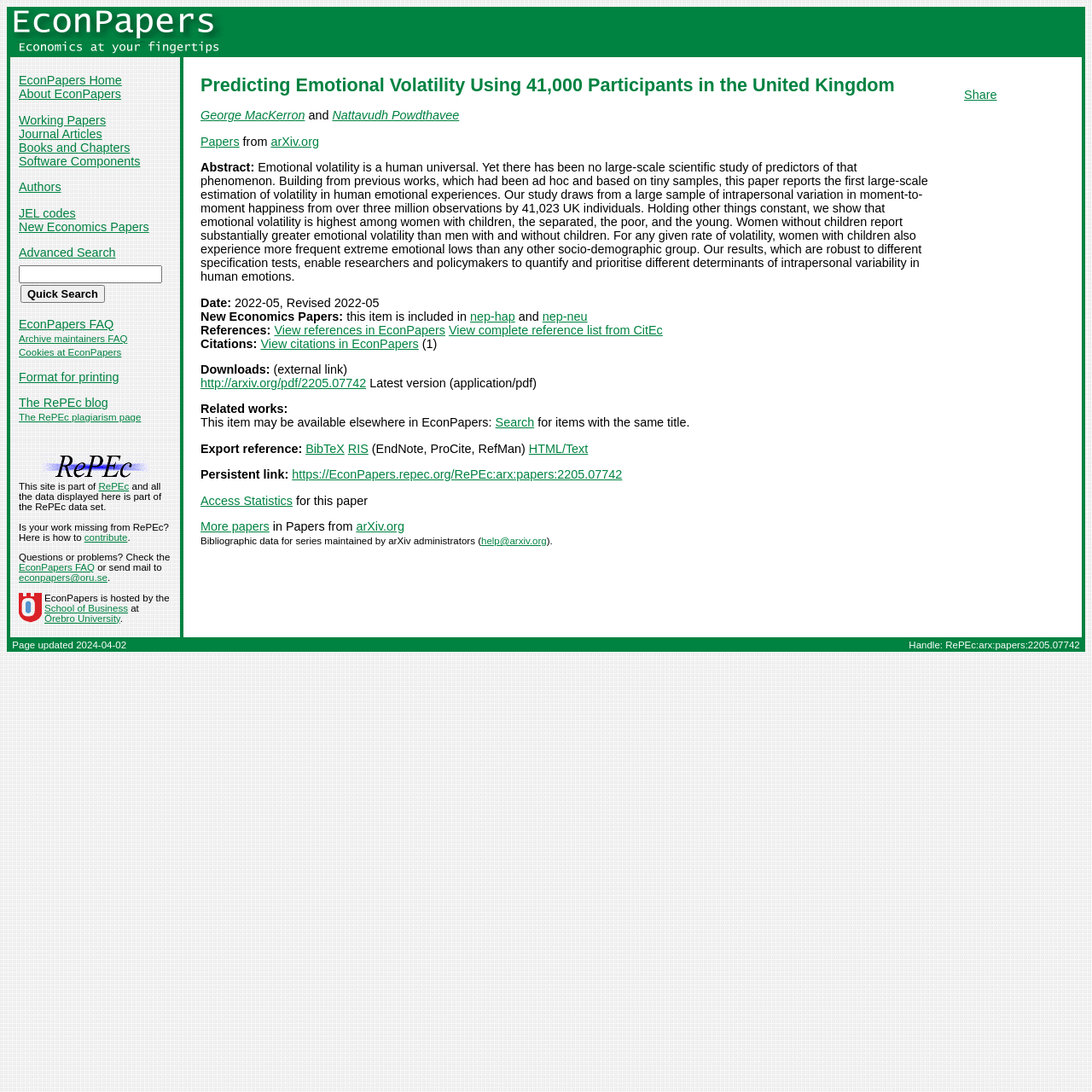Find the bounding box coordinates for the element described here: "http://arxiv.org/pdf/2205.07742".

[0.184, 0.345, 0.335, 0.357]